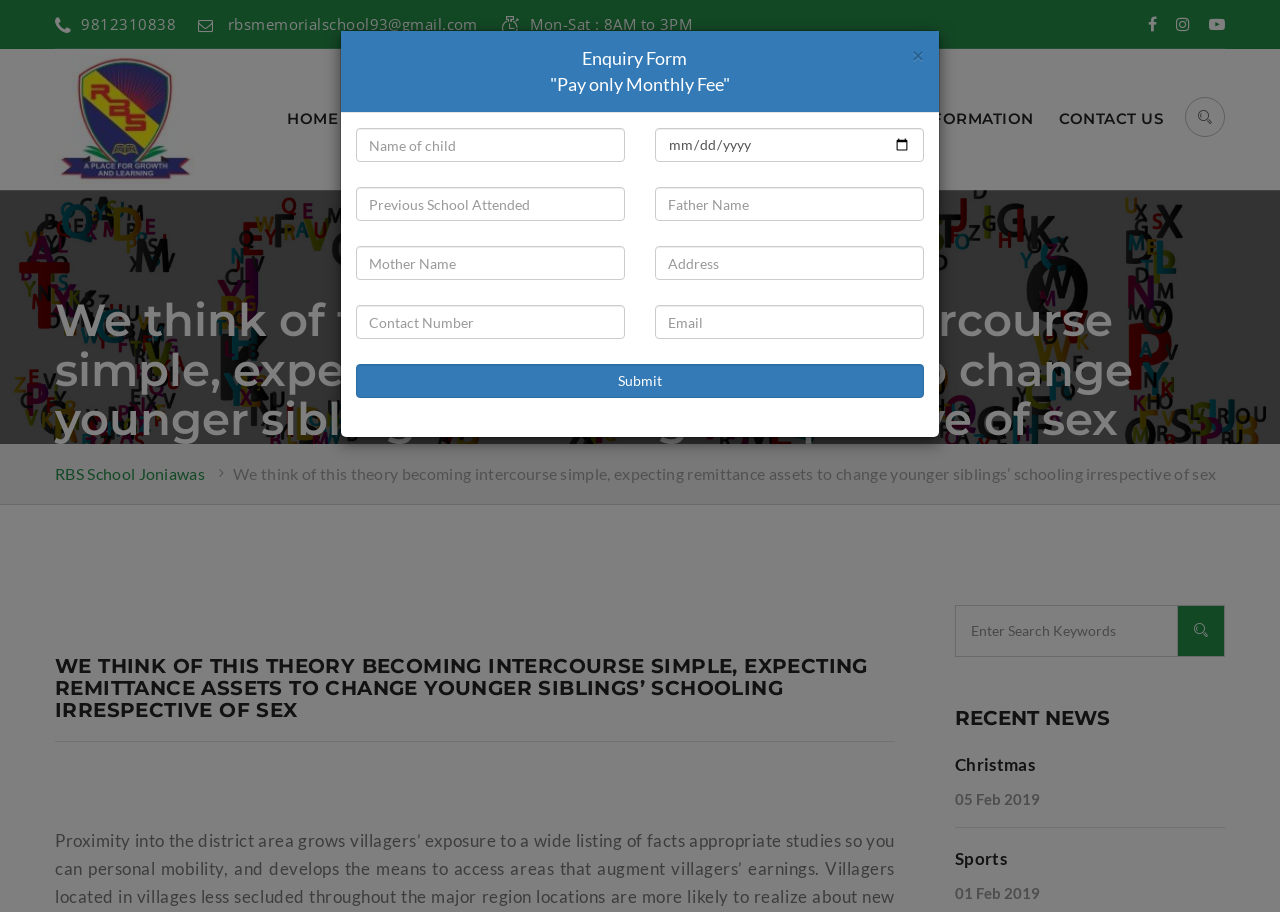Please find and report the bounding box coordinates of the element to click in order to perform the following action: "Click the HOME link". The coordinates should be expressed as four float numbers between 0 and 1, in the format [left, top, right, bottom].

[0.224, 0.083, 0.264, 0.177]